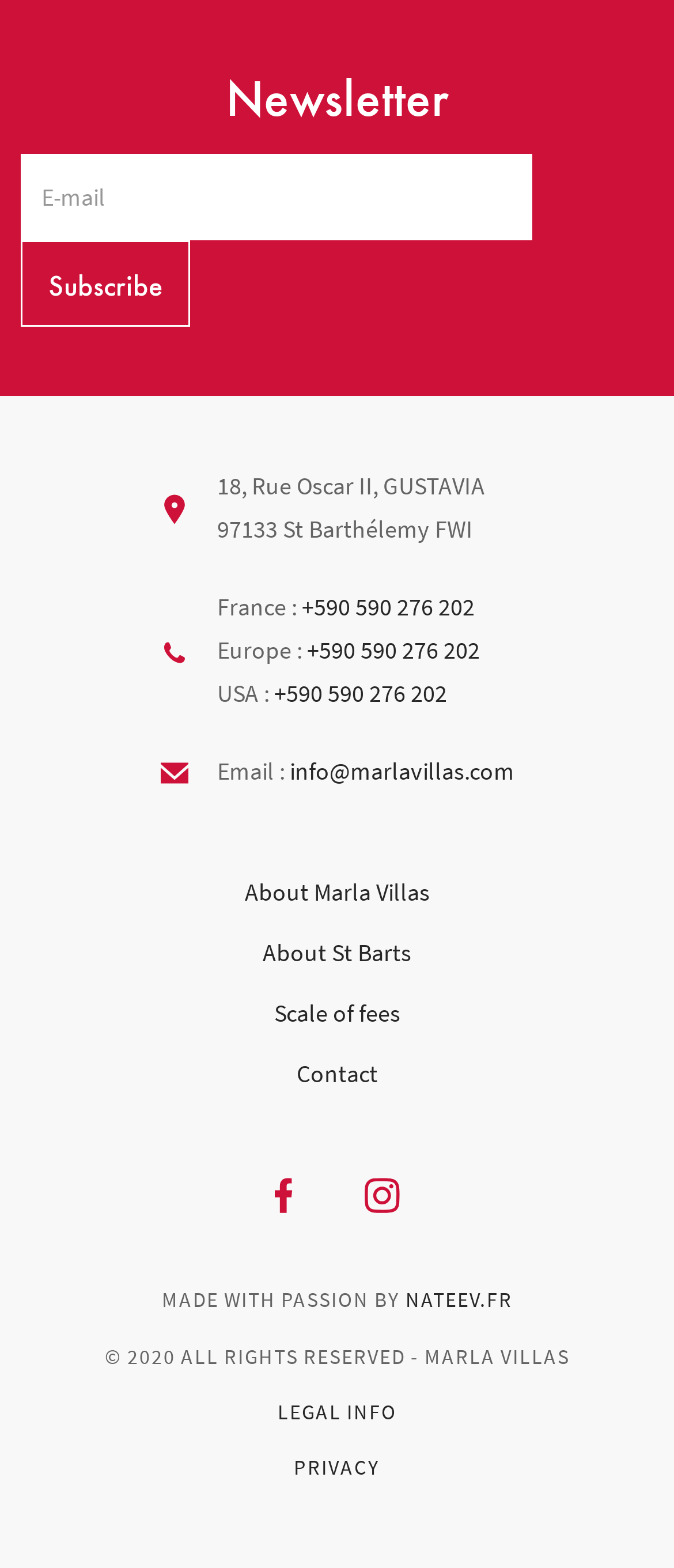Identify the bounding box coordinates of the region I need to click to complete this instruction: "View December 2020".

None